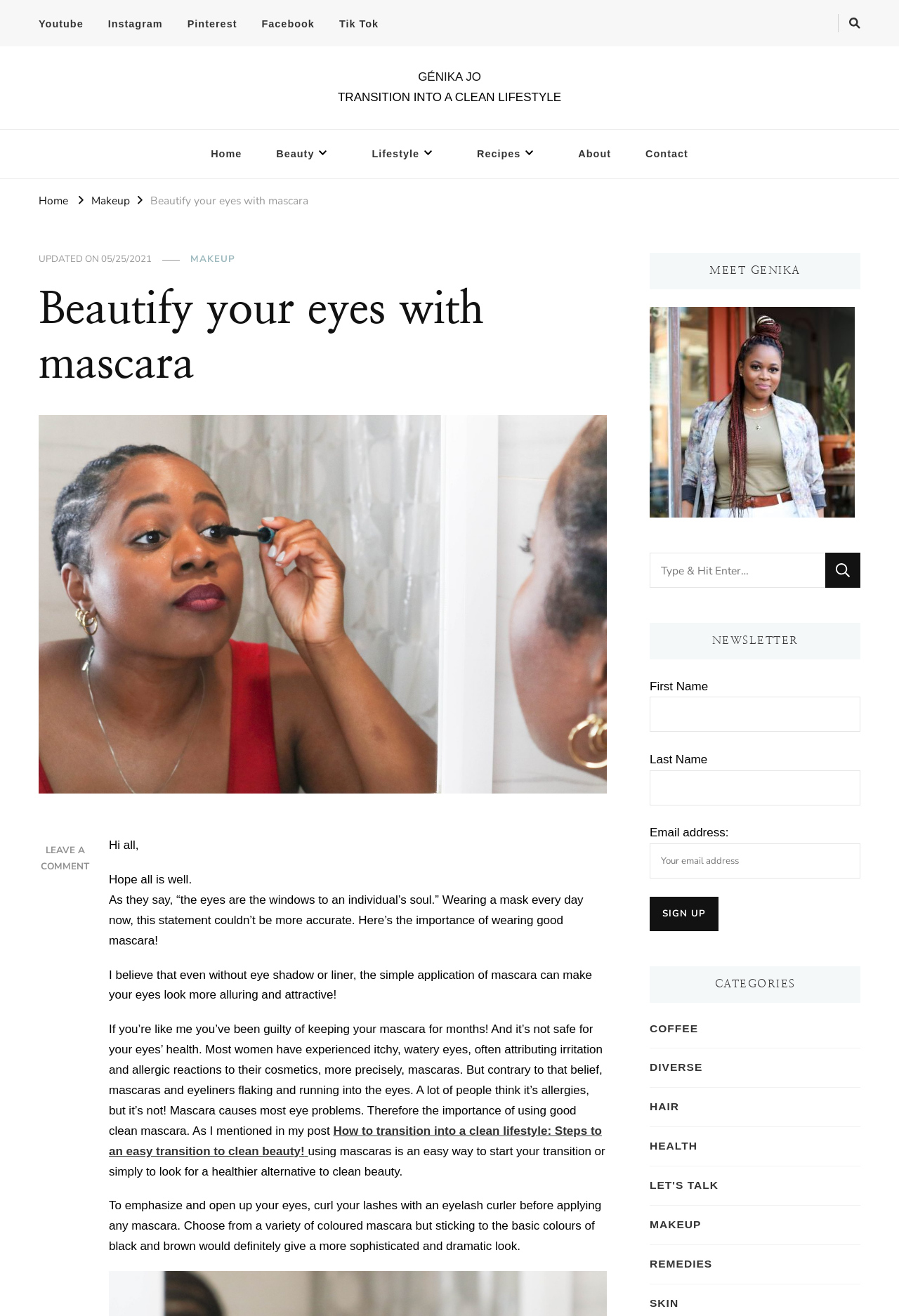Determine the main text heading of the webpage and provide its content.

Beautify your eyes with mascara